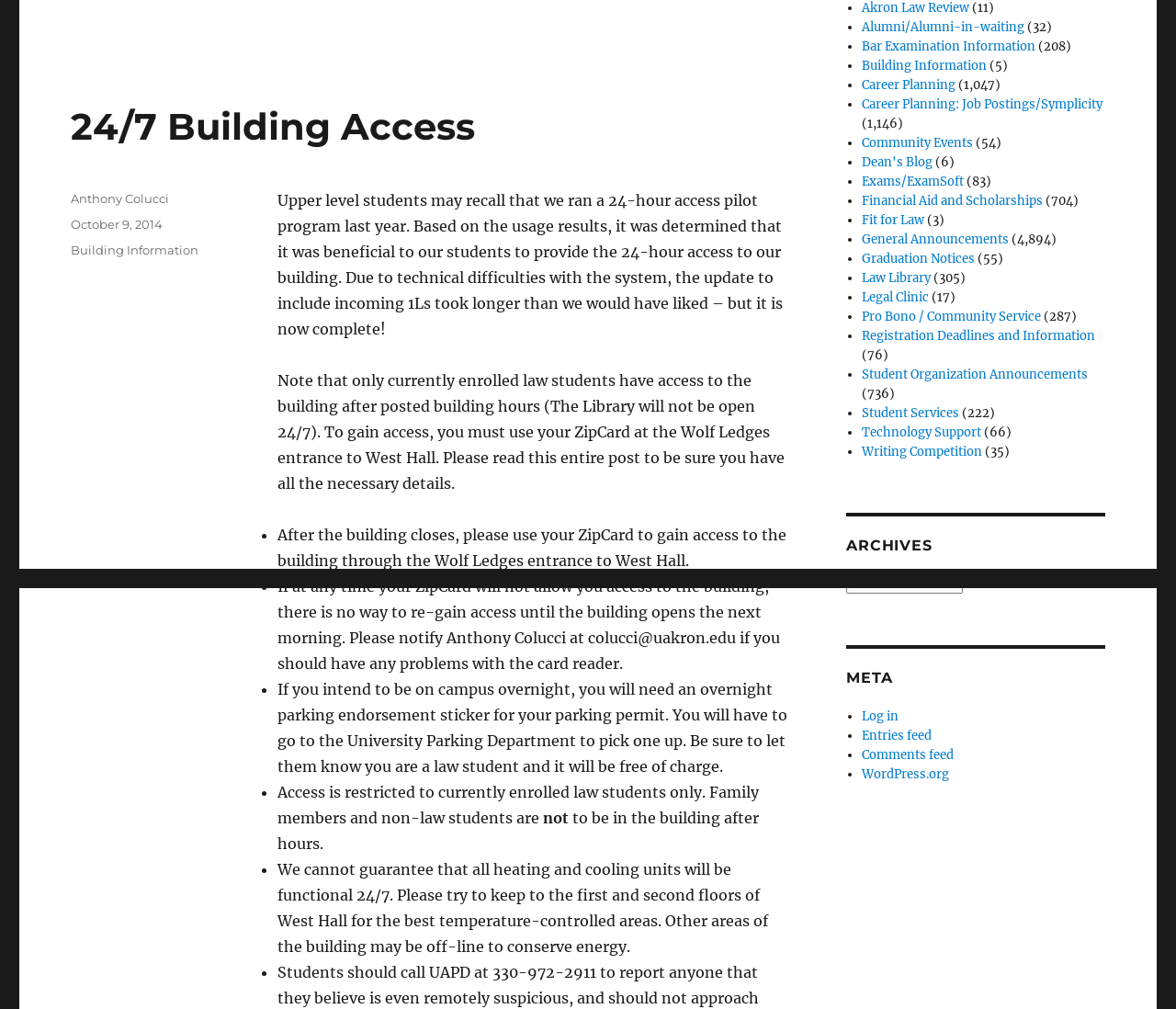Bounding box coordinates are specified in the format (top-left x, top-left y, bottom-right x, bottom-right y). All values are floating point numbers bounded between 0 and 1. Please provide the bounding box coordinate of the region this sentence describes: WordPress.org

[0.733, 0.76, 0.807, 0.775]